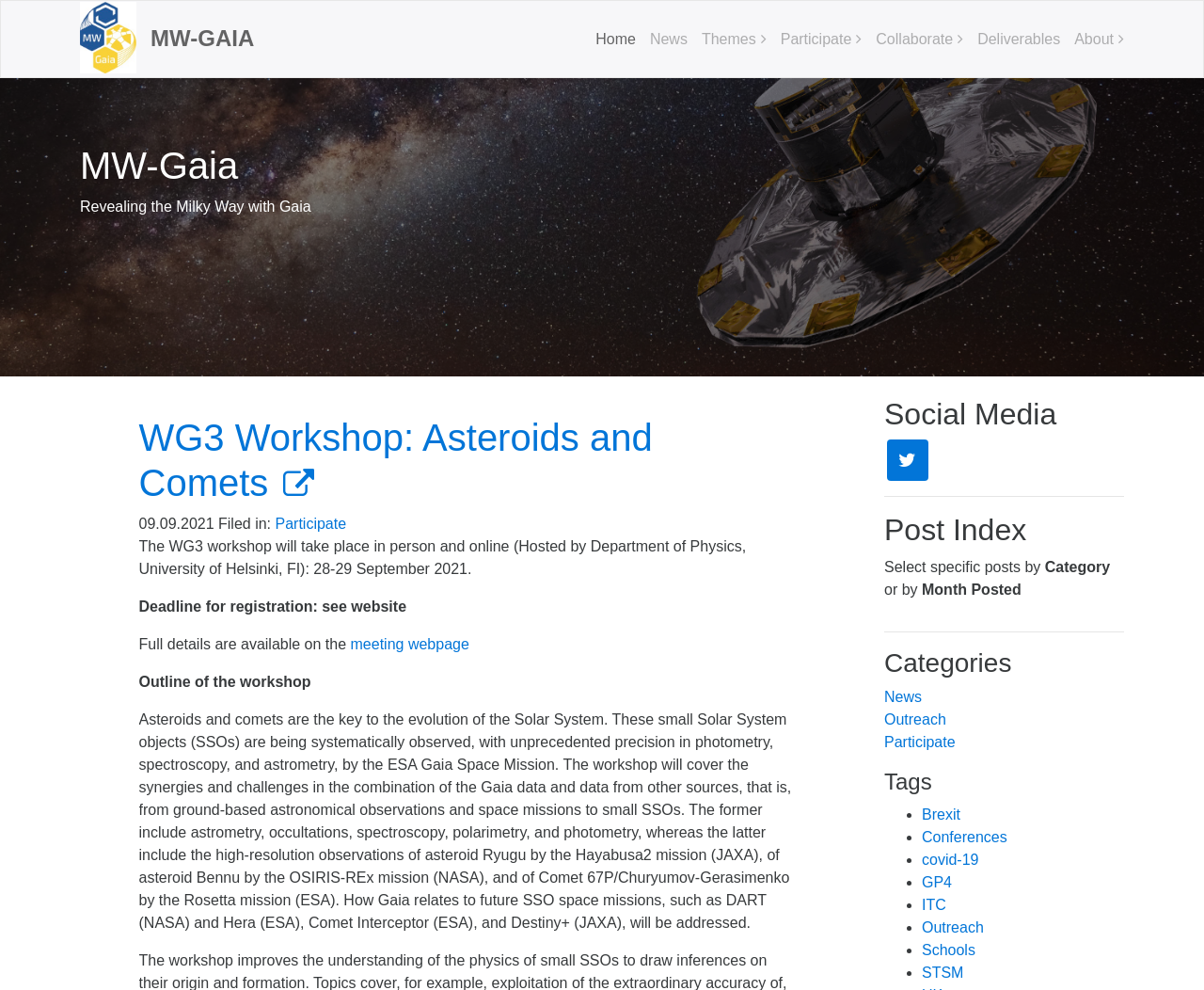What is the logo on the top left?
Answer with a single word or phrase, using the screenshot for reference.

MW-Gaia logo